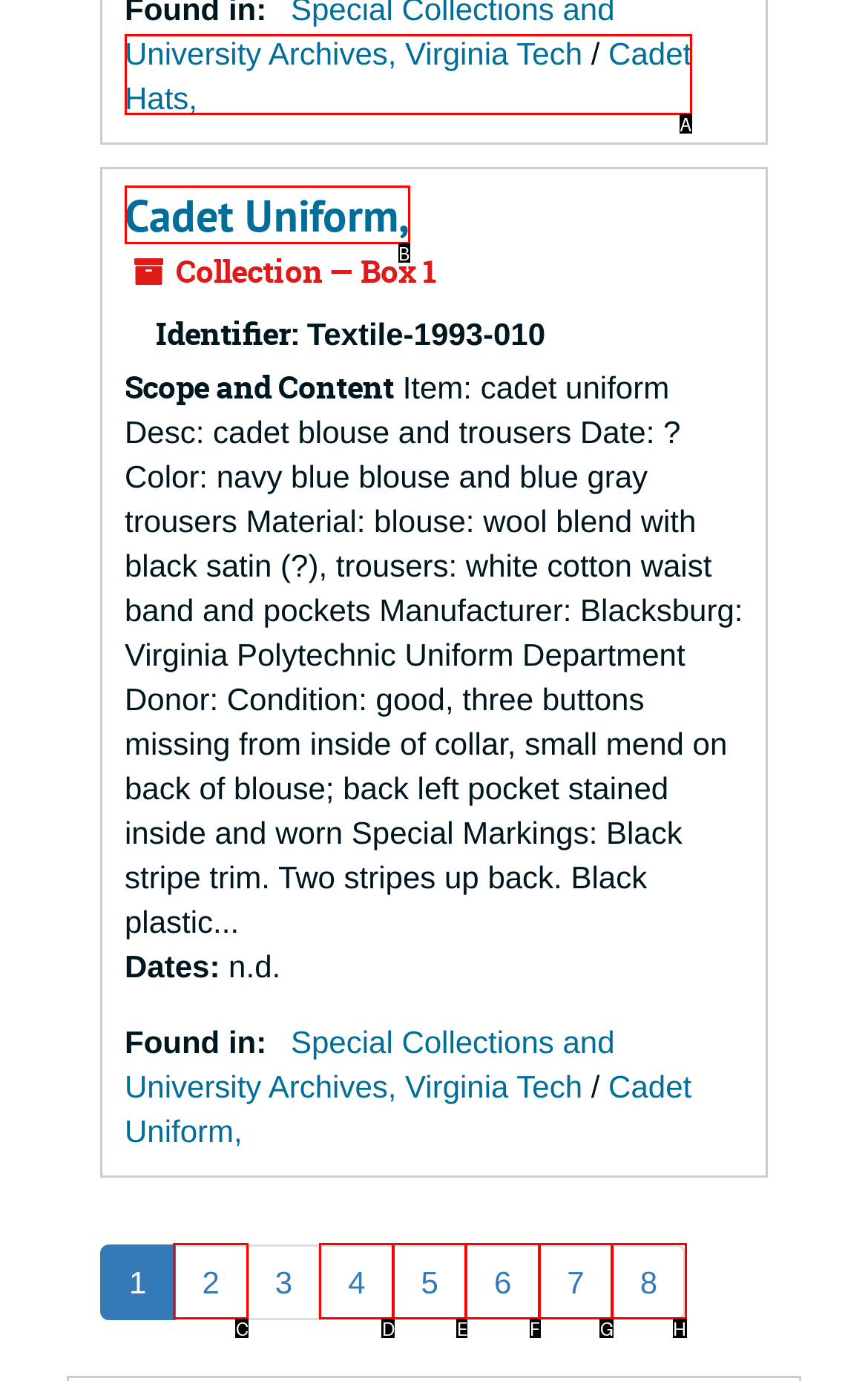Match the following description to a UI element: 2
Provide the letter of the matching option directly.

C